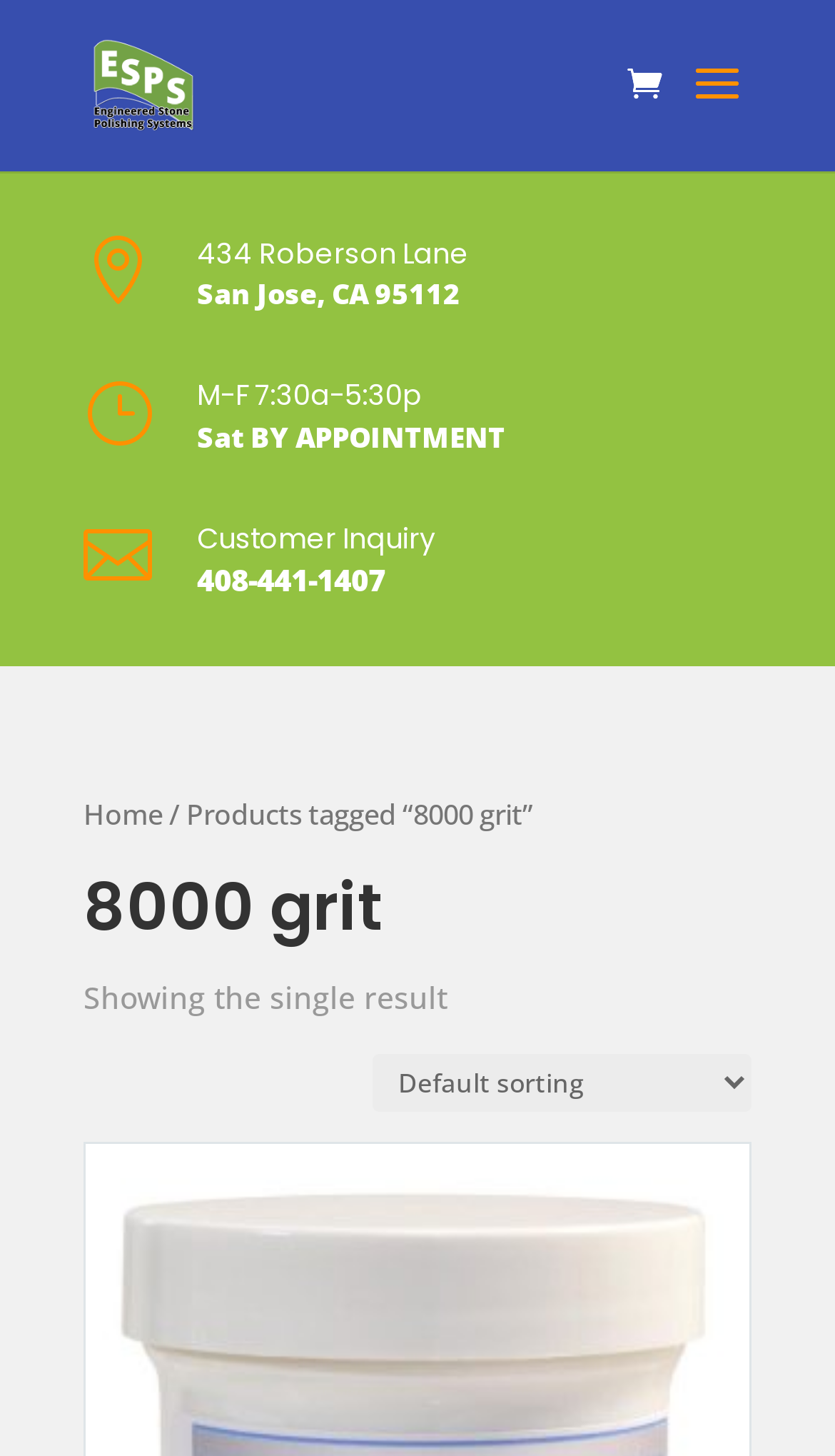How many results are shown on this page? Look at the image and give a one-word or short phrase answer.

1